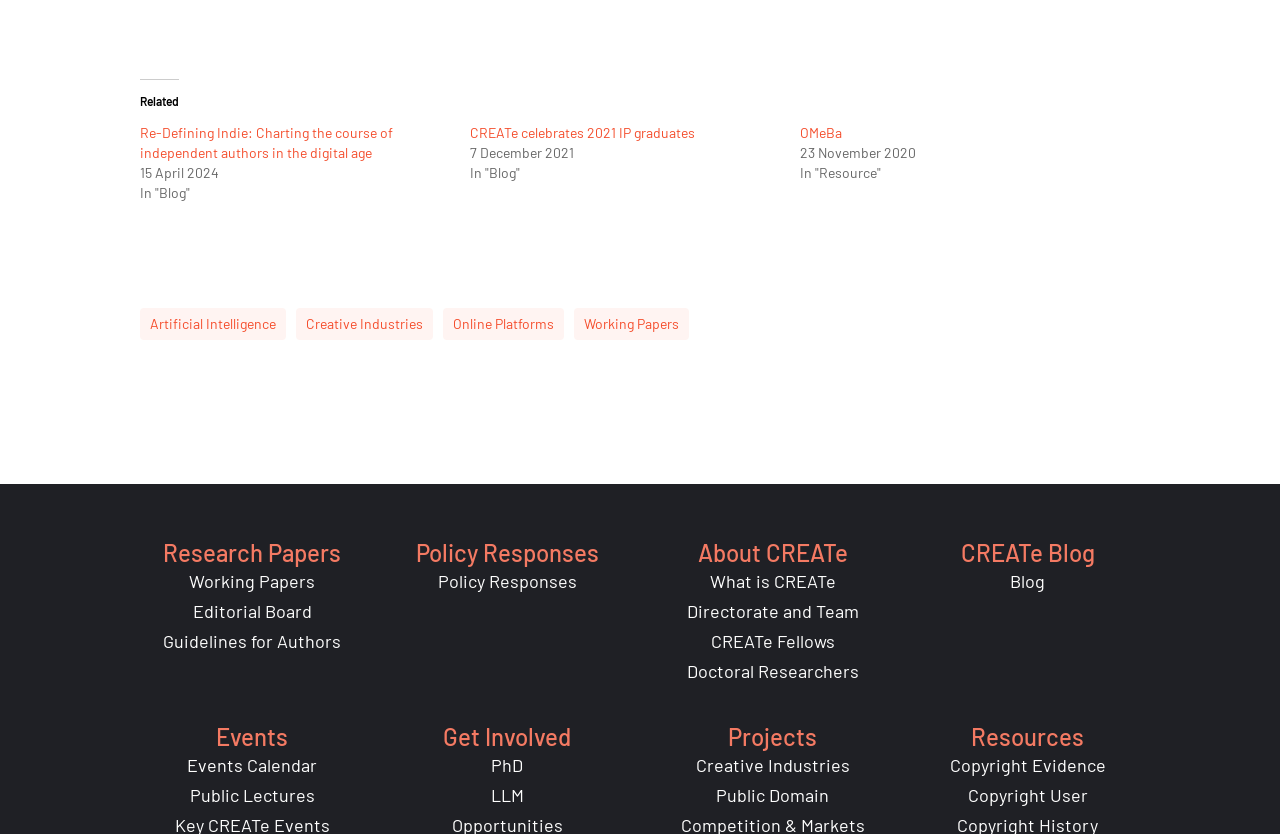Can you pinpoint the bounding box coordinates for the clickable element required for this instruction: "Read the blog post 'Re-Defining Indie: Charting the course of independent authors in the digital age'"? The coordinates should be four float numbers between 0 and 1, i.e., [left, top, right, bottom].

[0.109, 0.149, 0.307, 0.193]